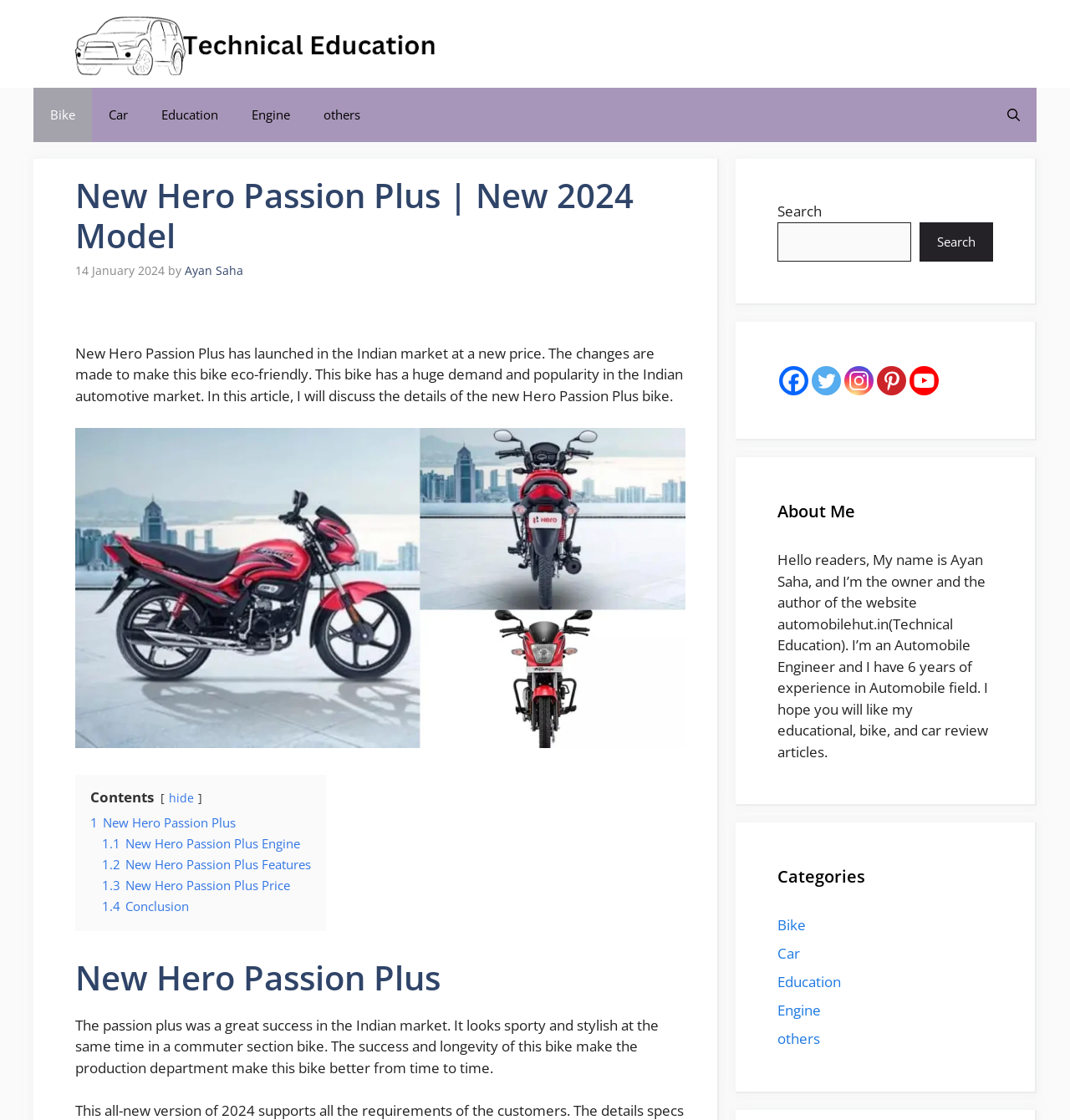Identify the main title of the webpage and generate its text content.

New Hero Passion Plus | New 2024 Model